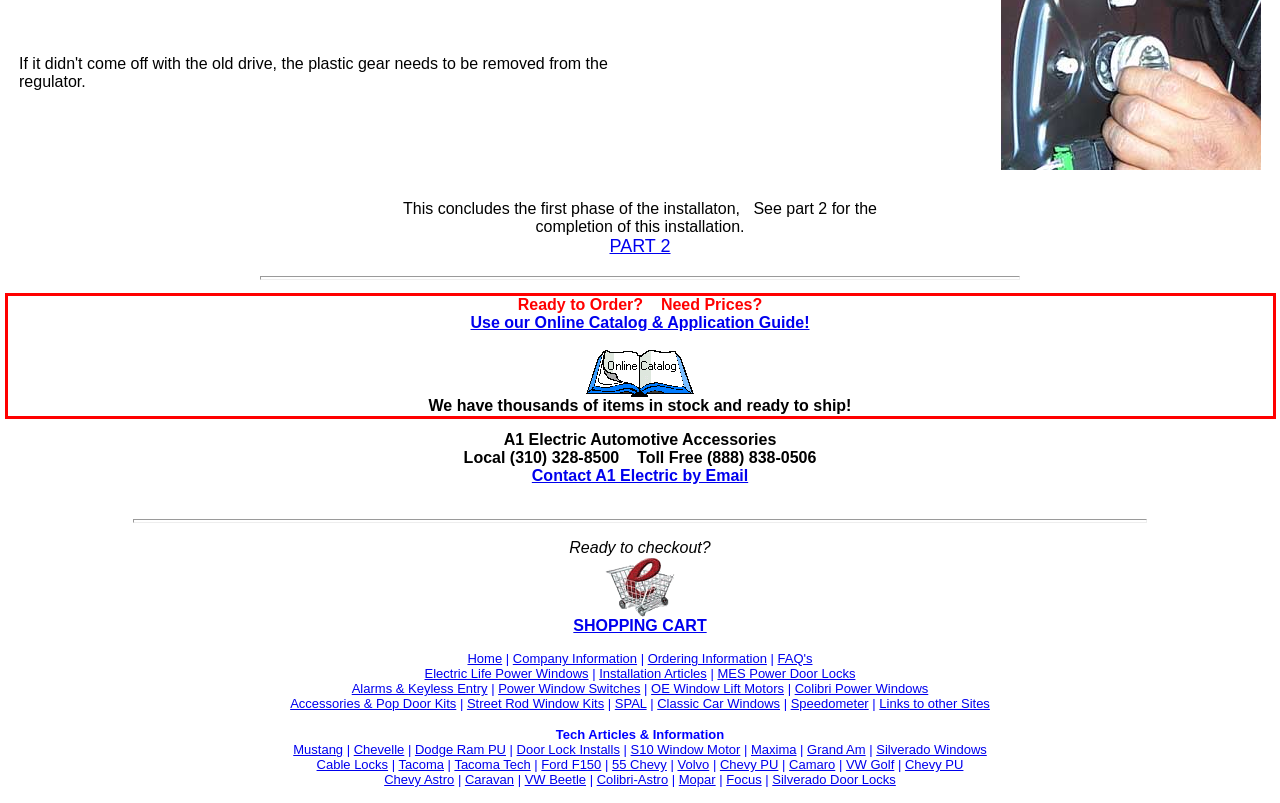Given a webpage screenshot, locate the red bounding box and extract the text content found inside it.

Ready to Order? Need Prices? Use our Online Catalog & Application Guide! We have thousands of items in stock and ready to ship!